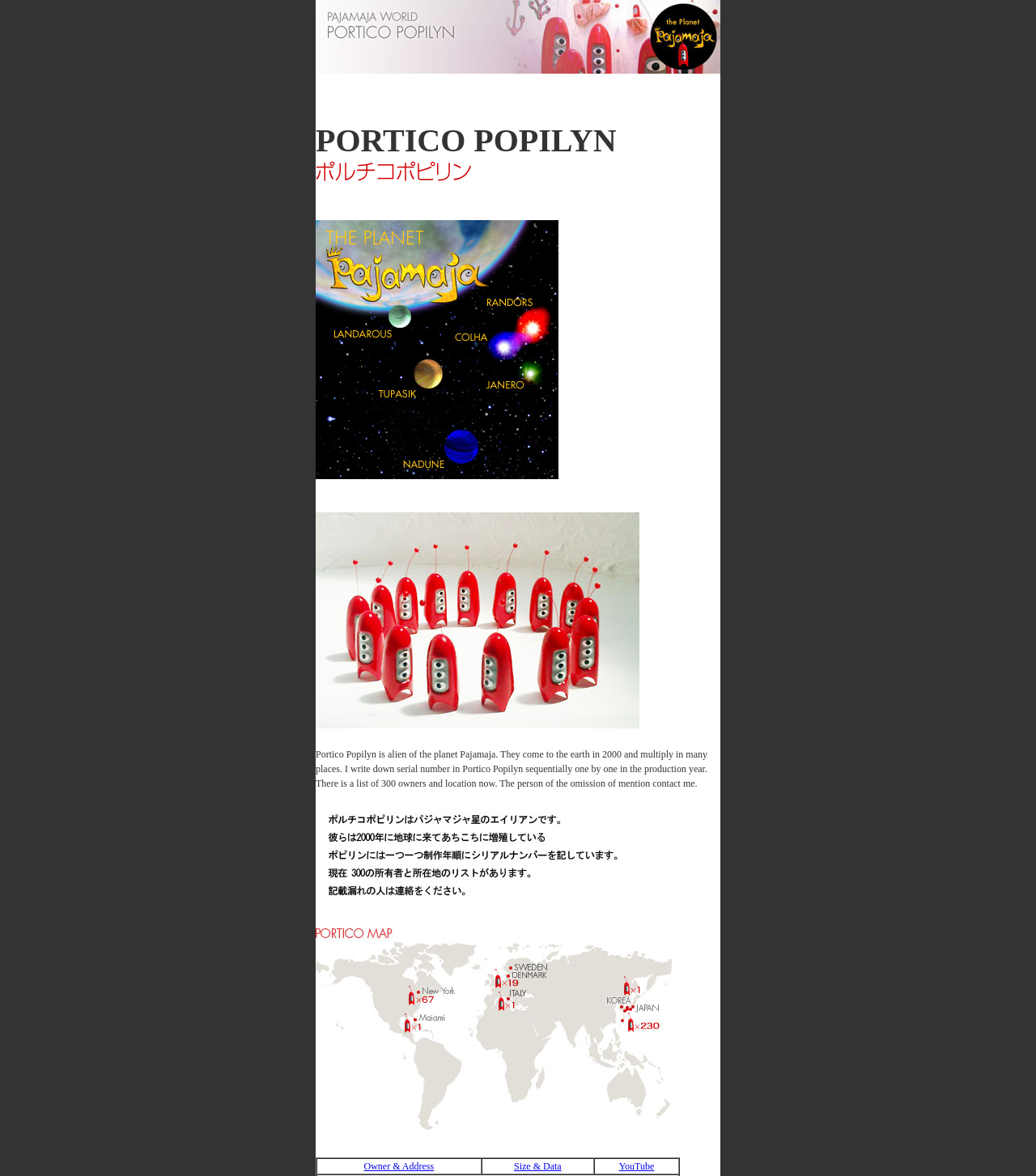Provide the bounding box coordinates of the UI element this sentence describes: "Michael/Maria".

None